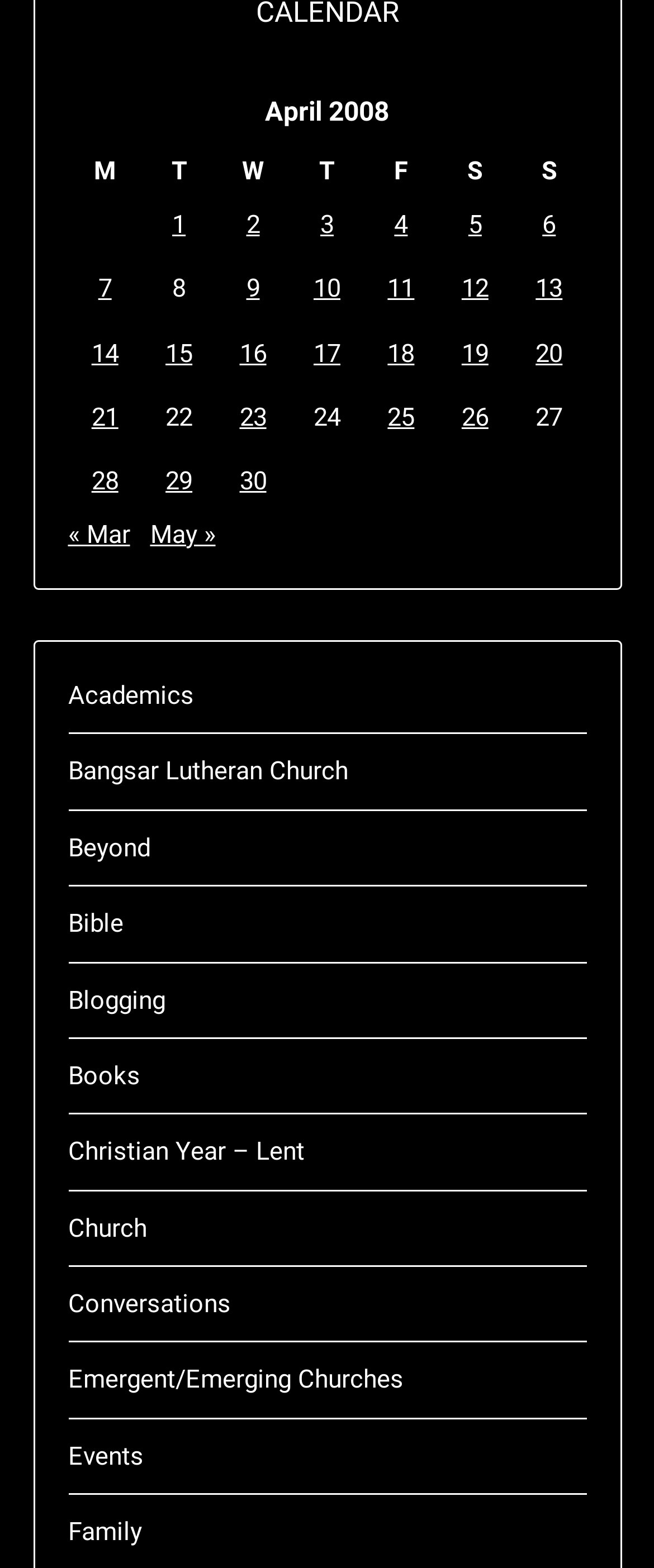Give a concise answer of one word or phrase to the question: 
What is the title of the table?

April 2008